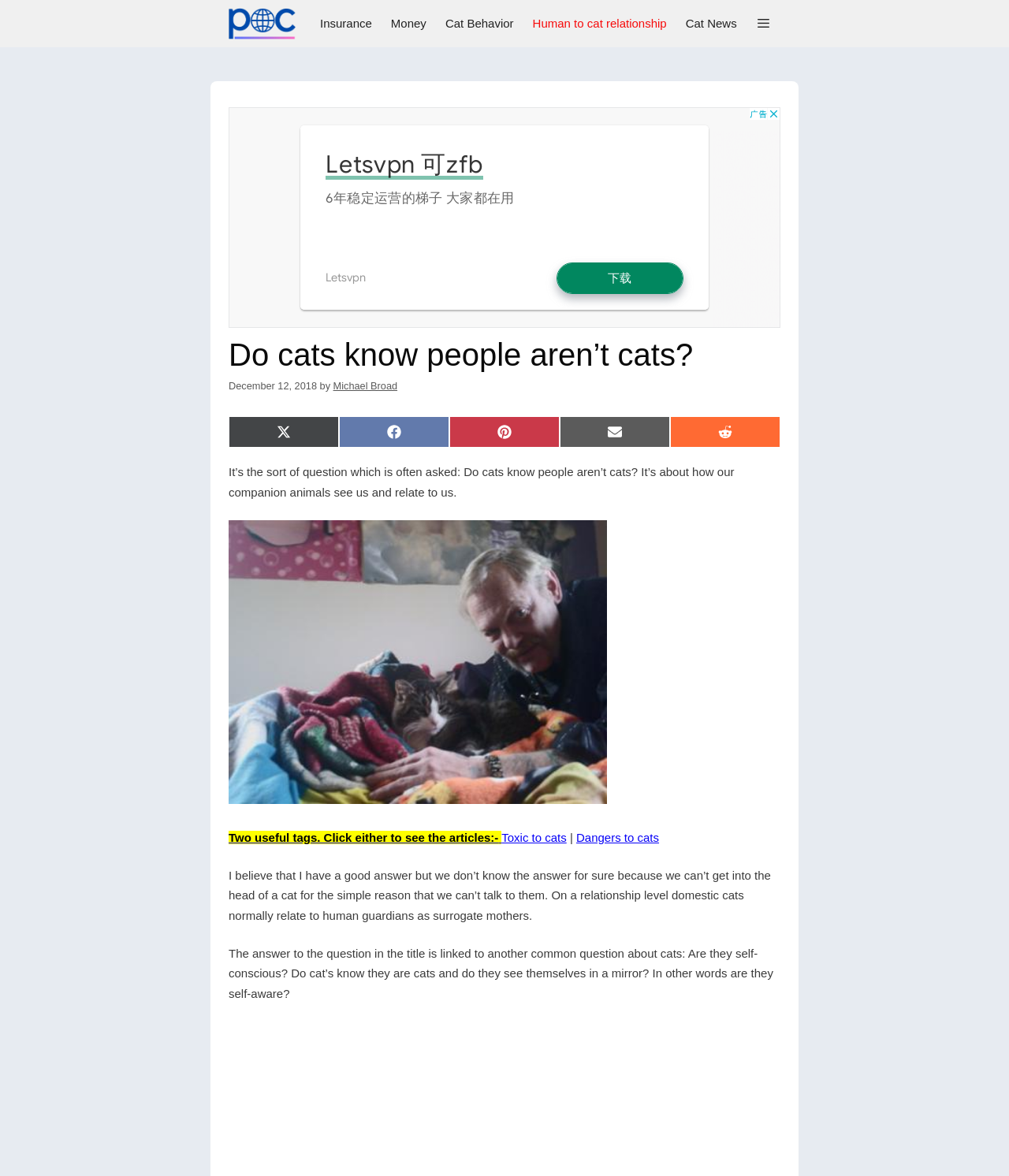Identify the first-level heading on the webpage and generate its text content.

Do cats know people aren’t cats?